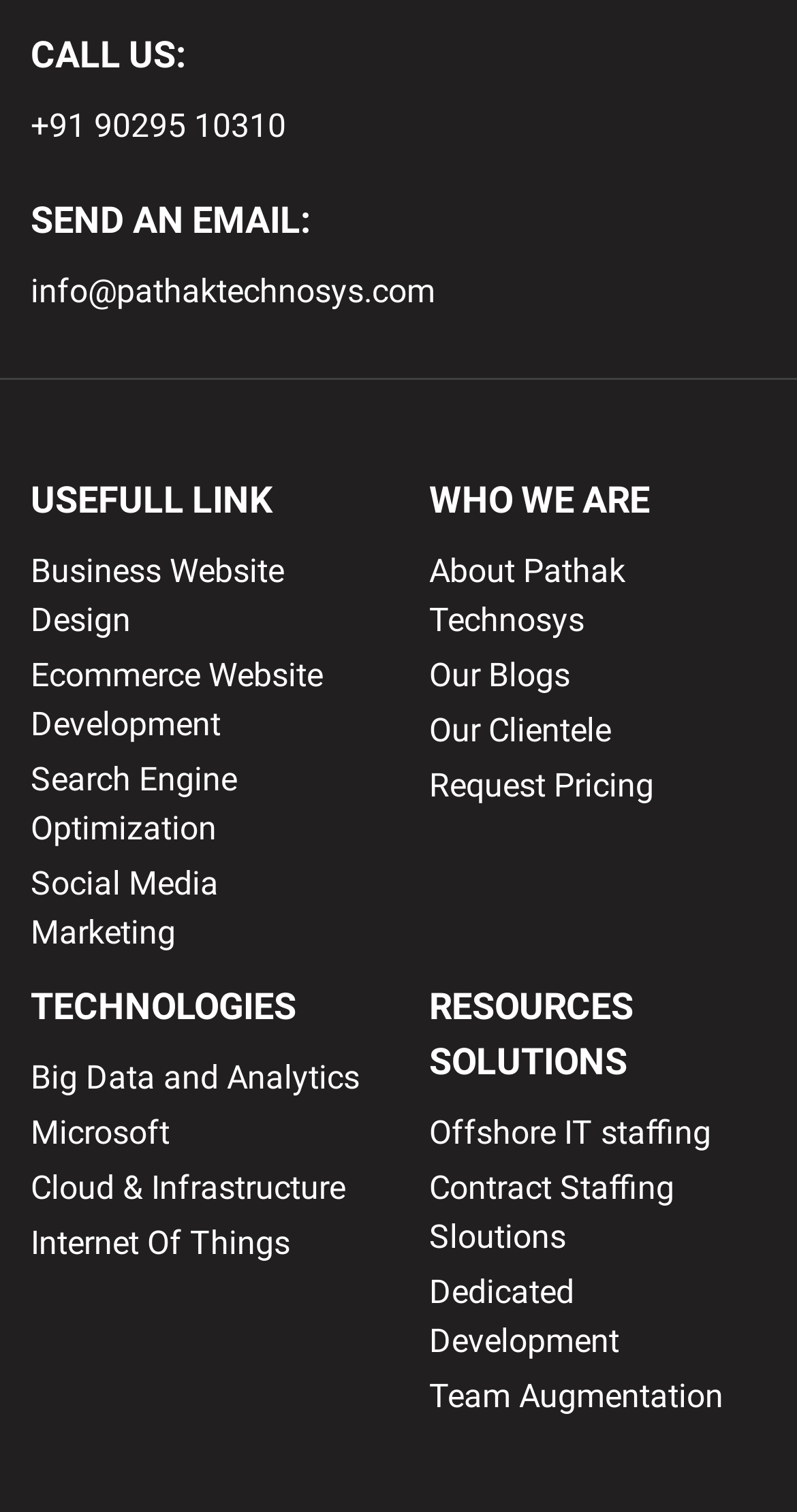How many links are under 'RESOURCES SOLUTIONS'?
Please craft a detailed and exhaustive response to the question.

Under the 'RESOURCES SOLUTIONS' section, there are four links: 'Offshore IT staffing', 'Contract Staffing Sloutions', 'Dedicated Development', and 'Team Augmentation'. These links are located on the right side of the webpage, below the 'RESOURCES SOLUTIONS' static text element.